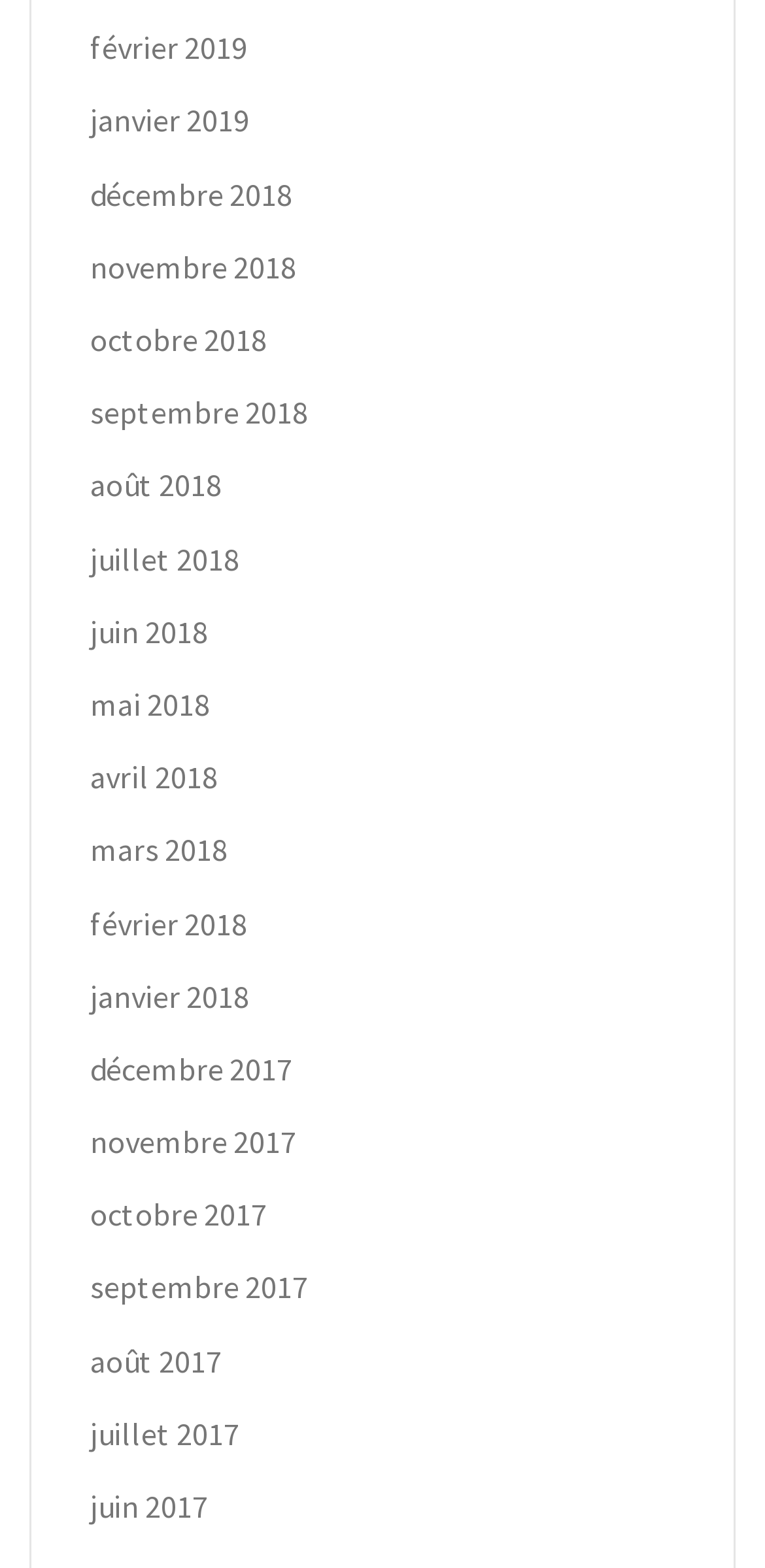Find the bounding box coordinates of the clickable element required to execute the following instruction: "view february 2019". Provide the coordinates as four float numbers between 0 and 1, i.e., [left, top, right, bottom].

[0.118, 0.018, 0.323, 0.043]